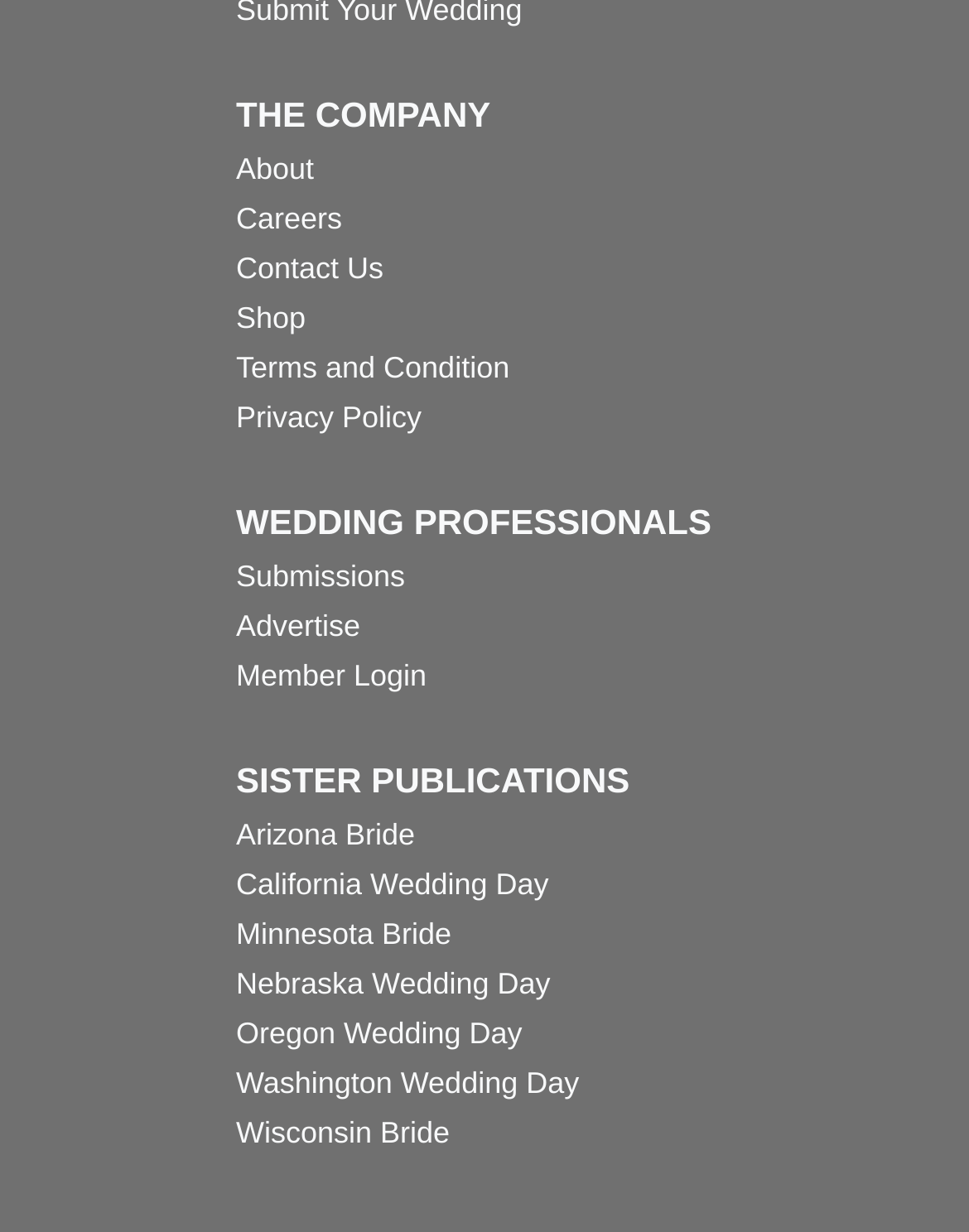What is the last link in the WEDDING PROFESSIONALS section?
Based on the content of the image, thoroughly explain and answer the question.

I examined the WEDDING PROFESSIONALS section in the navigation menu and found that the last link is 'Member Login'. This link is located at the bottom of the section, below the links 'Submissions' and 'Advertise'.